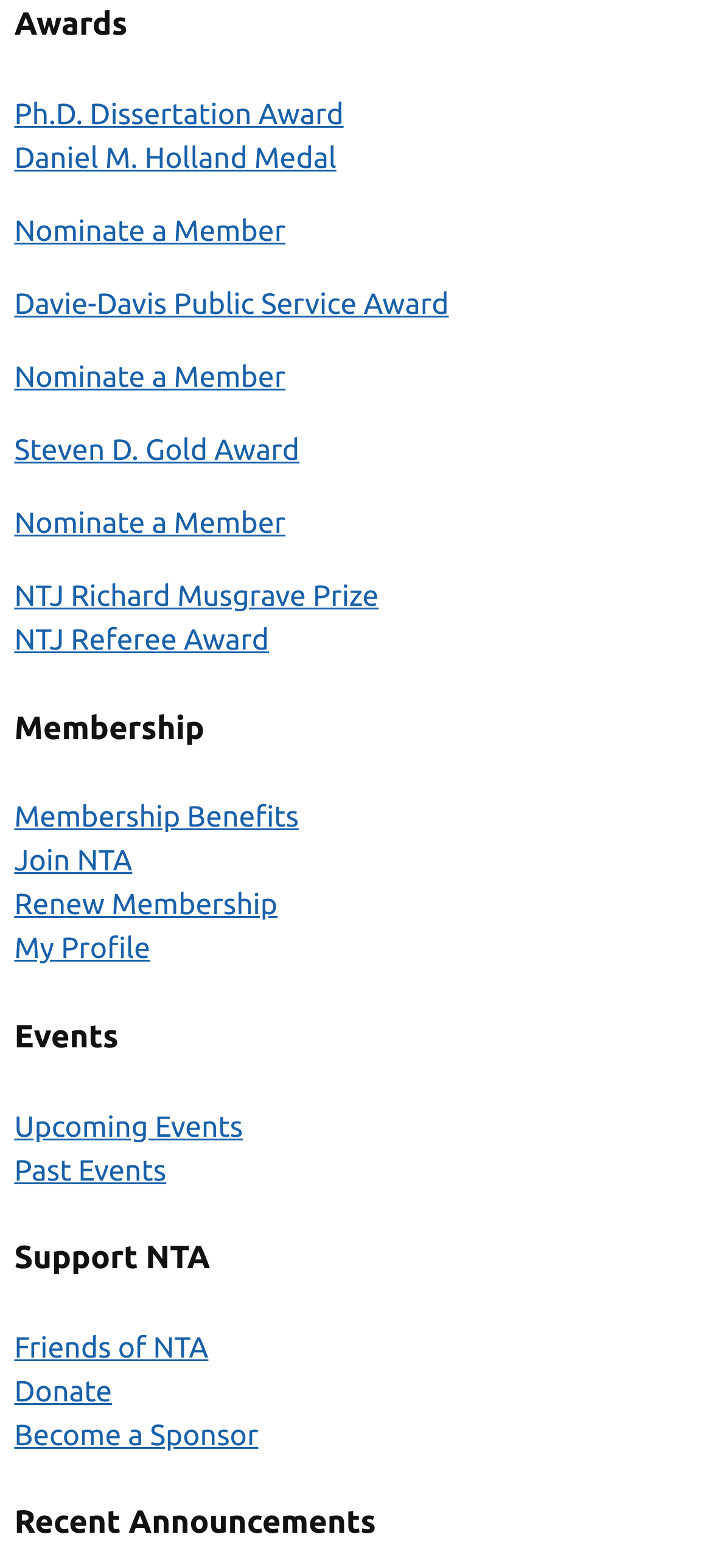Provide a short, one-word or phrase answer to the question below:
What is the last link listed on the webpage?

Recent Announcements